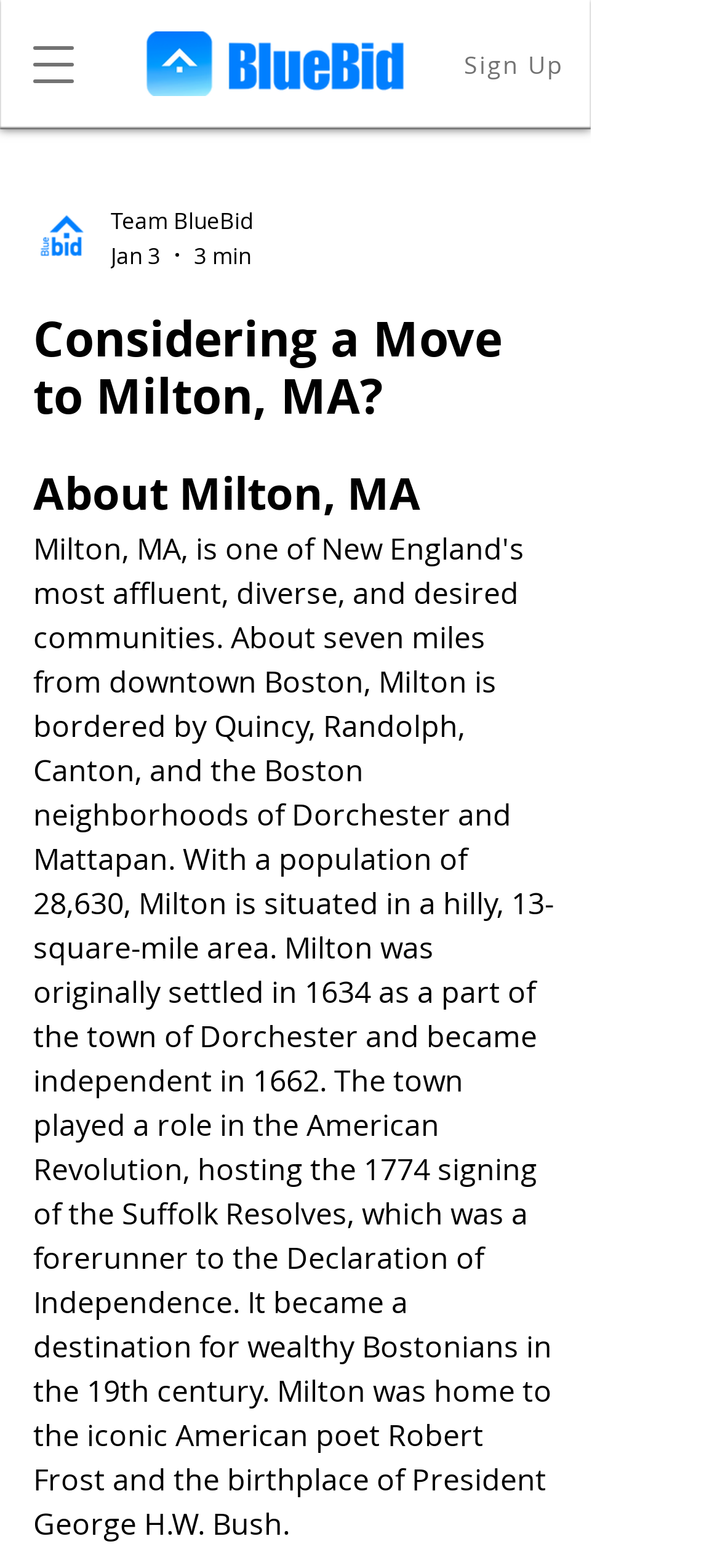Extract the primary heading text from the webpage.

Considering a Move to Milton, MA?